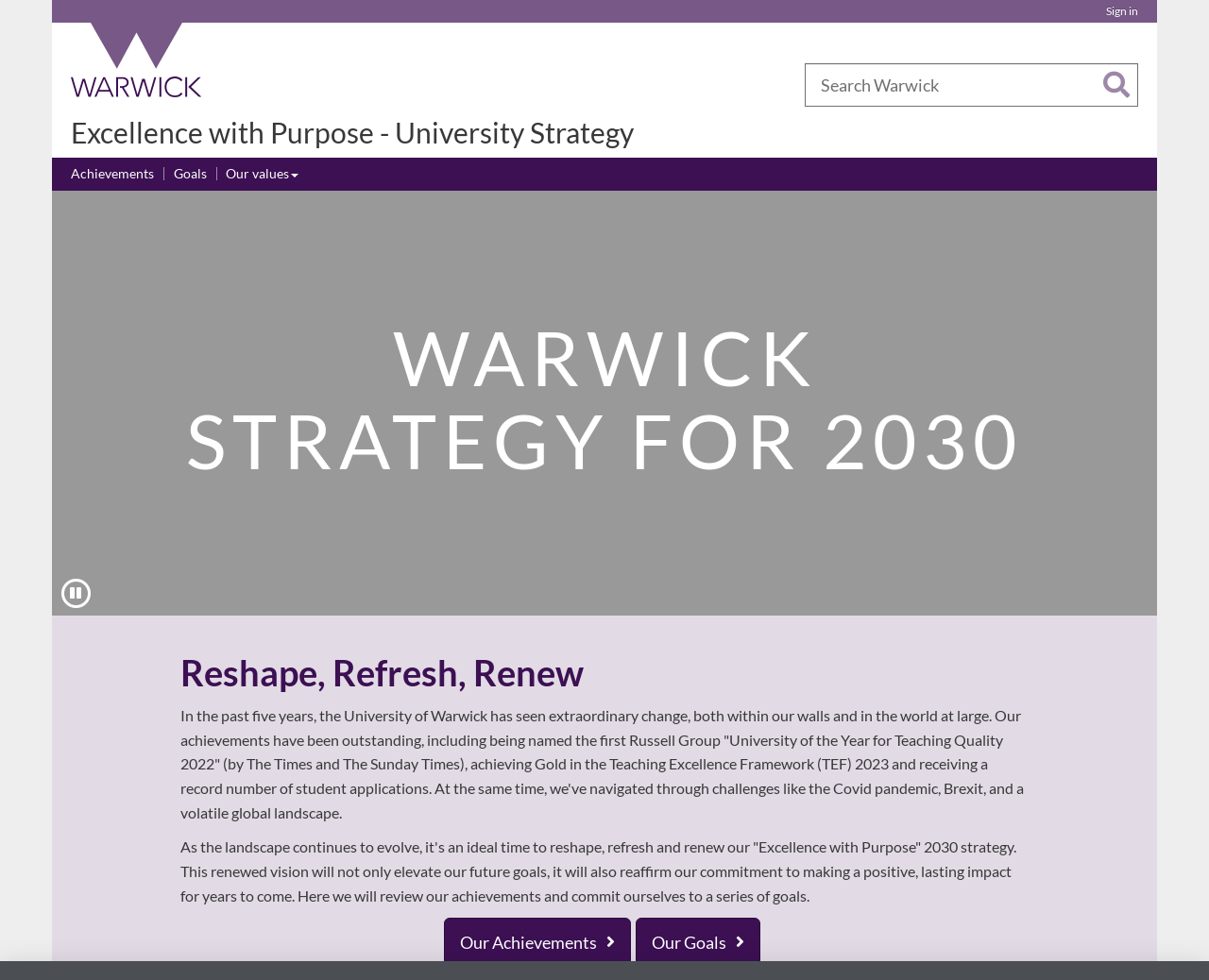What is the title of the university strategy?
We need a detailed and exhaustive answer to the question. Please elaborate.

I determined the answer by looking at the heading element 'Excellence with Purpose - University Strategy', which suggests that the title of the university strategy is 'Excellence with Purpose'.